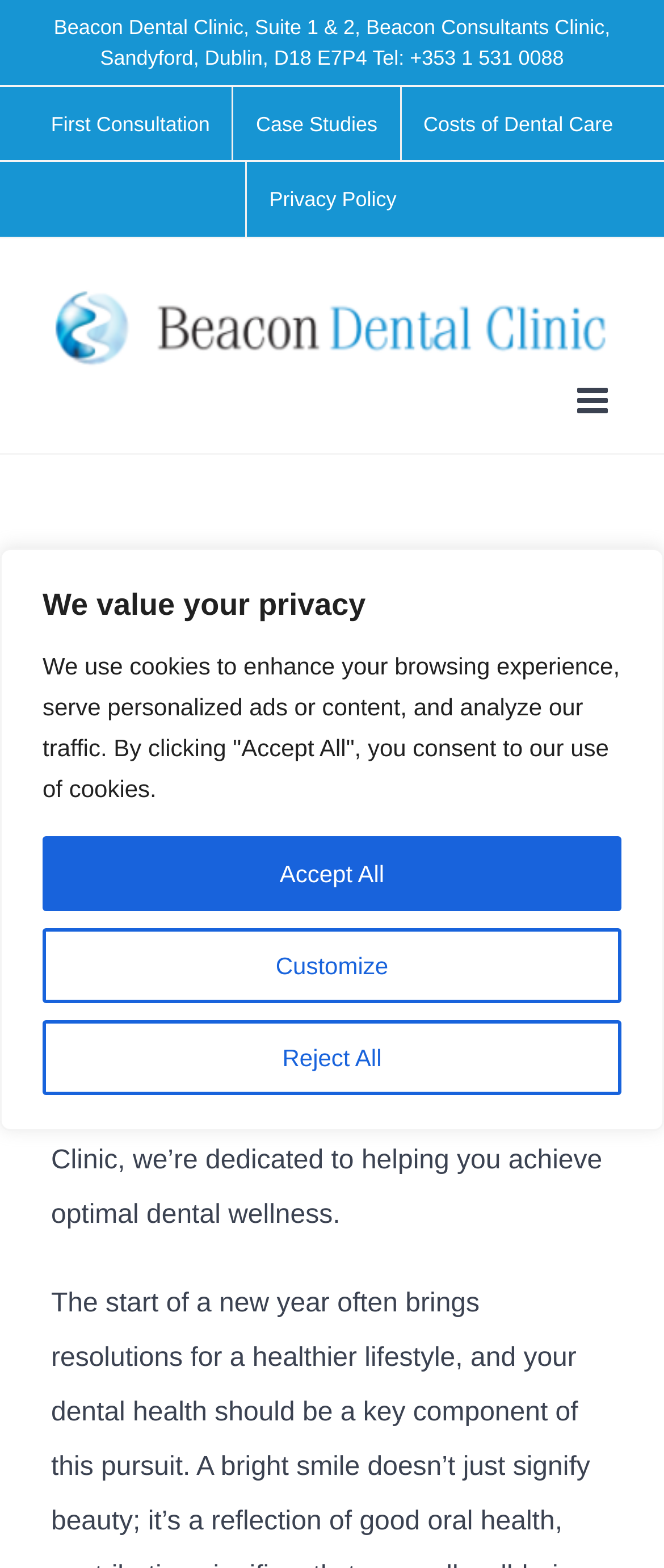Determine the bounding box coordinates for the region that must be clicked to execute the following instruction: "Call the phone number".

[0.617, 0.03, 0.849, 0.045]